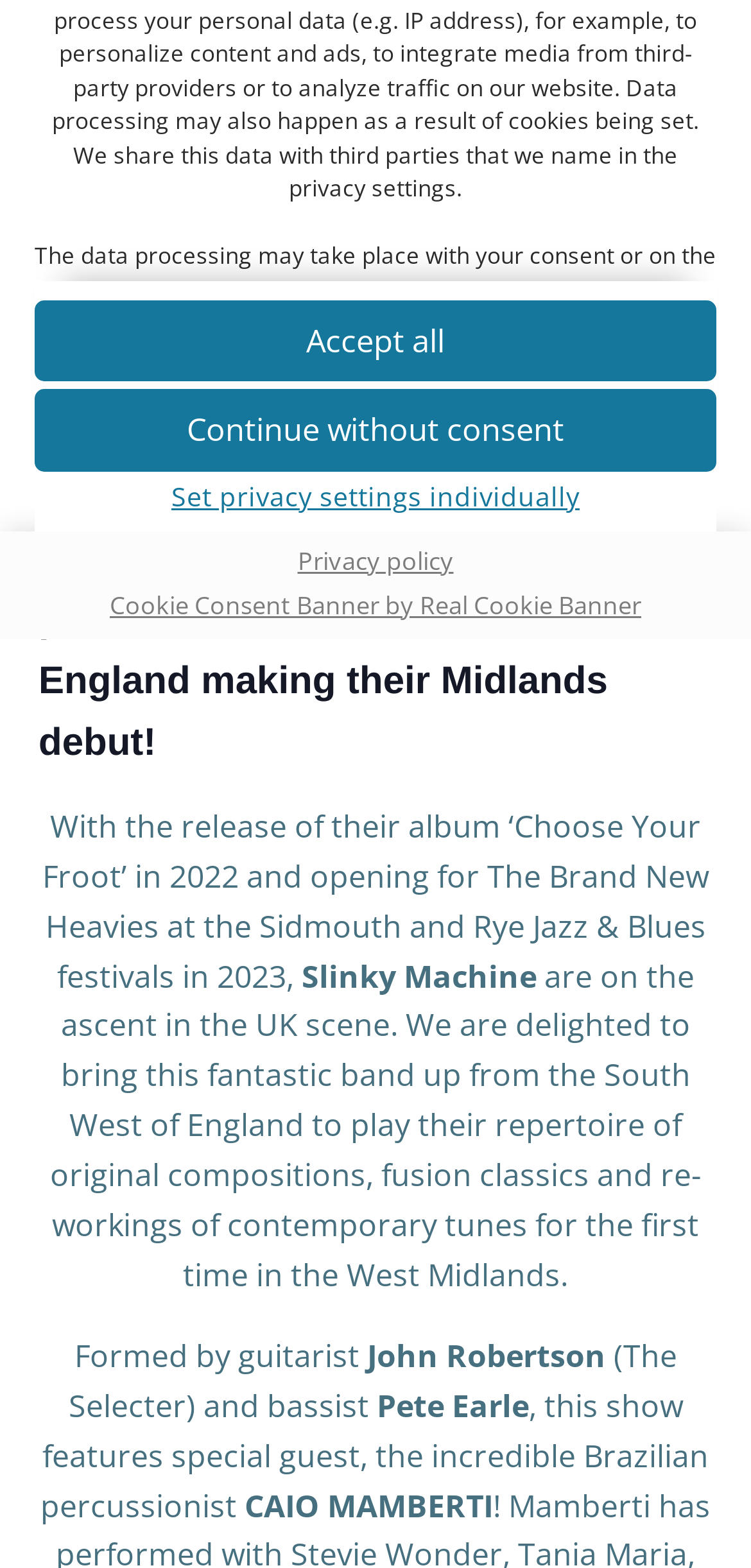Extract the bounding box coordinates of the UI element described by: "Accept all". The coordinates should include four float numbers ranging from 0 to 1, e.g., [left, top, right, bottom].

[0.046, 0.191, 0.954, 0.243]